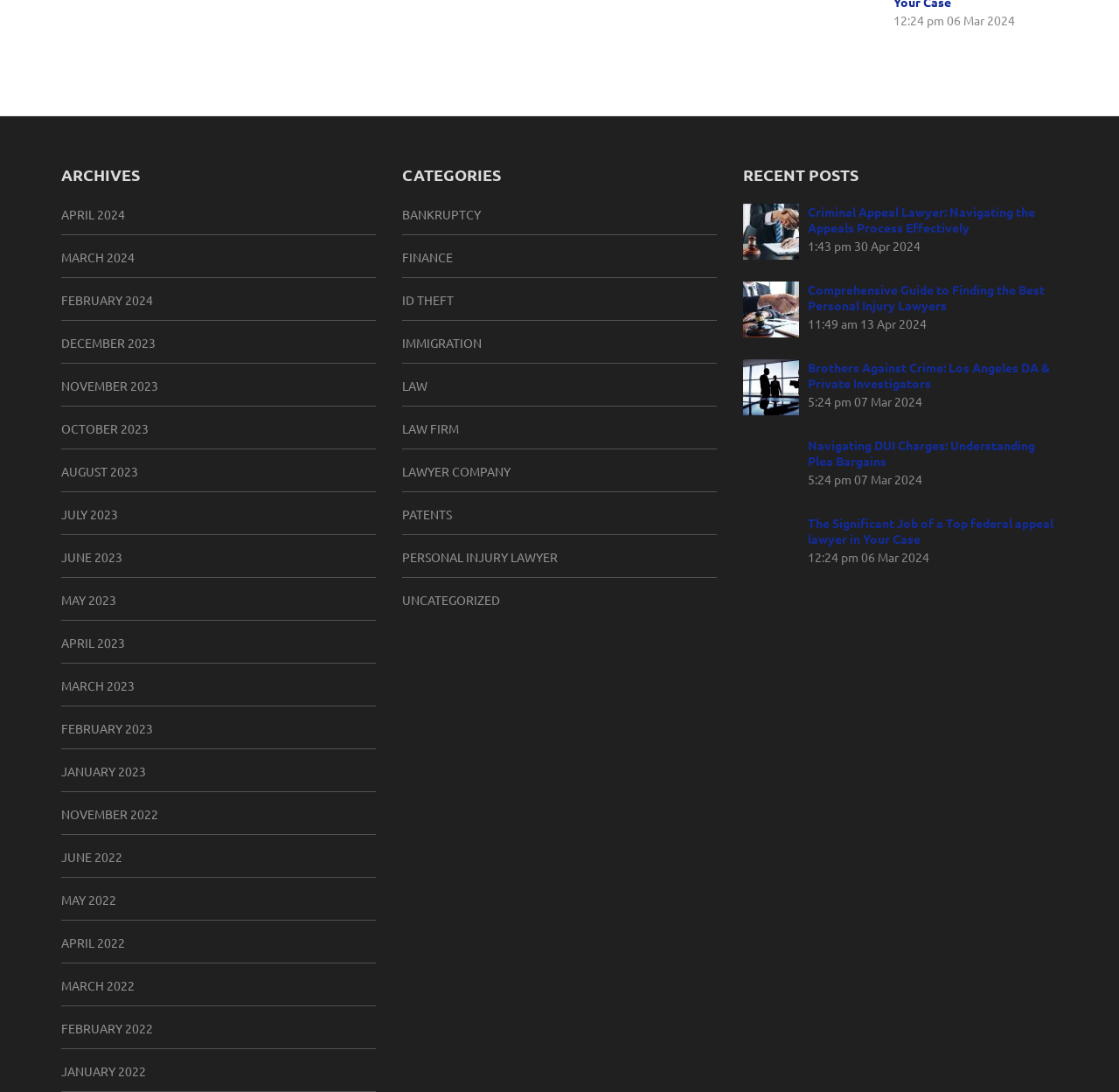Please identify the bounding box coordinates of the element that needs to be clicked to perform the following instruction: "View Criminal Appeal Lawyer: Navigating the Appeals Process Effectively".

[0.722, 0.187, 0.945, 0.215]